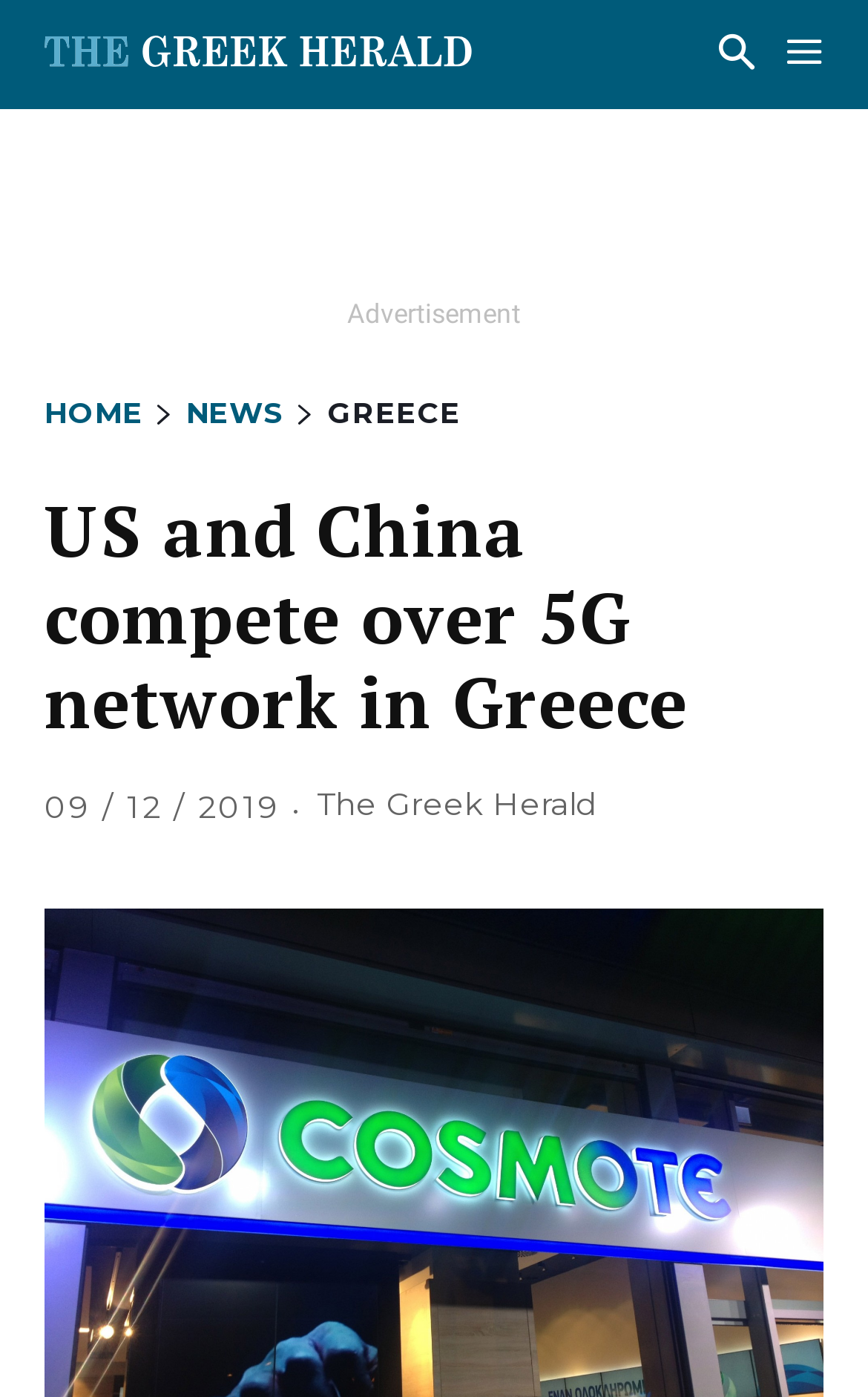Respond to the following query with just one word or a short phrase: 
What are the main categories of the website?

HOME, NEWS, GREECE